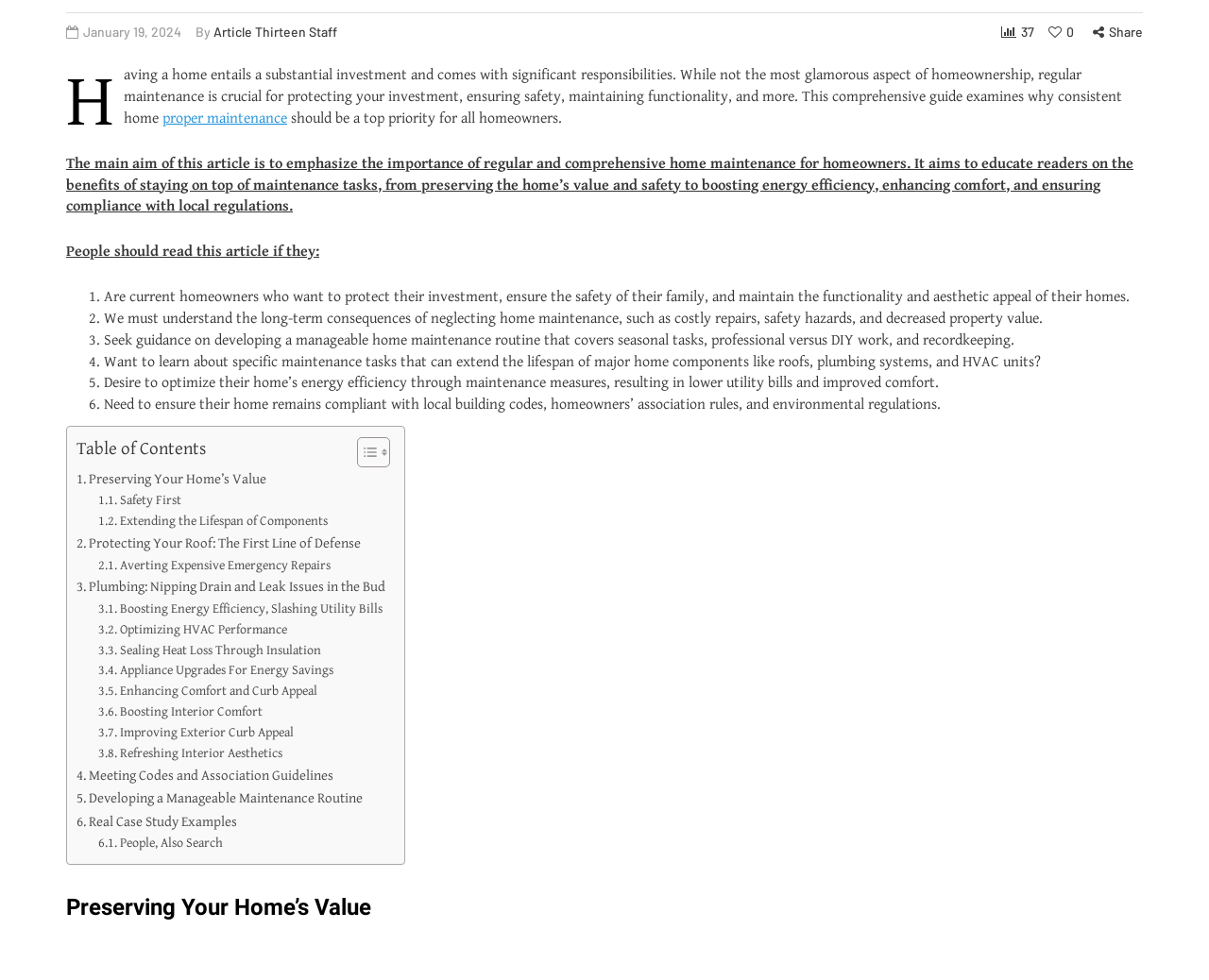Who is the target audience for this article?
Please provide a comprehensive answer based on the contents of the image.

The article mentions that people should read this article if they are current homeowners who want to protect their investment, ensure the safety of their family, and maintain the functionality and aesthetic appeal of their homes, indicating that the target audience is homeowners.